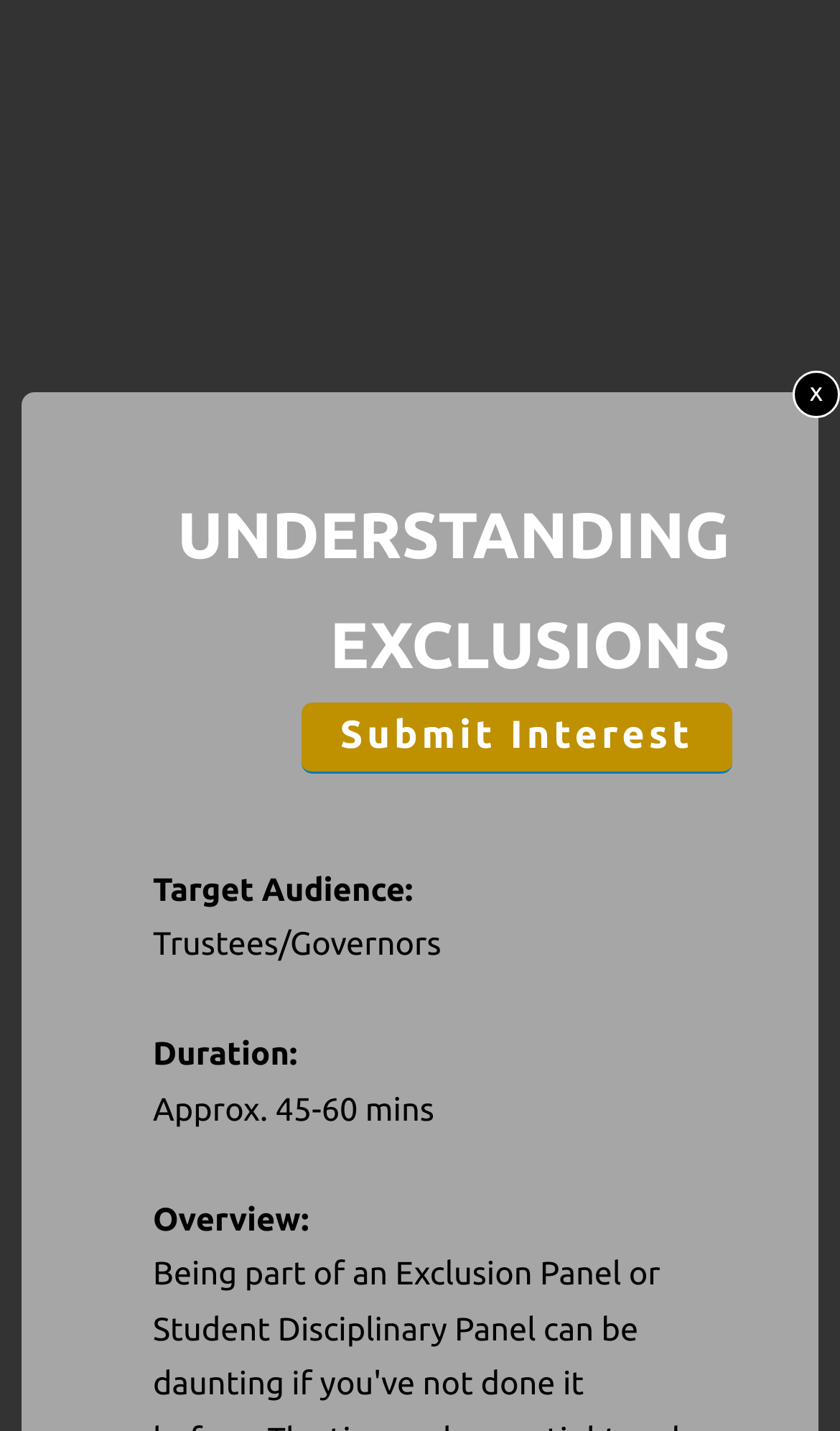Explain the webpage's design and content in an elaborate manner.

The webpage is titled "EGS Webinars Catalogue – 7 – Understanding Exclusions" and appears to be a catalog page for a webinar. At the top, there is a prominent heading "UNDERSTANDING EXCLUSIONS" that spans most of the width of the page. Below this heading, there is a table with a single link "Submit Interest" that takes up a significant portion of the page width.

On the left side of the page, there are several sections of text, each with a label and a corresponding value. The sections include "Target Audience:", which lists "Trustees/Governors", "Duration:", which is approximately 45-60 minutes, and "Overview:", which has no accompanying text. These sections are stacked vertically, with the "Target Audience:" section at the top and the "Overview:" section at the bottom.

In the top-right corner of the page, there is a small link labeled "x", which may be a close or cancel button.